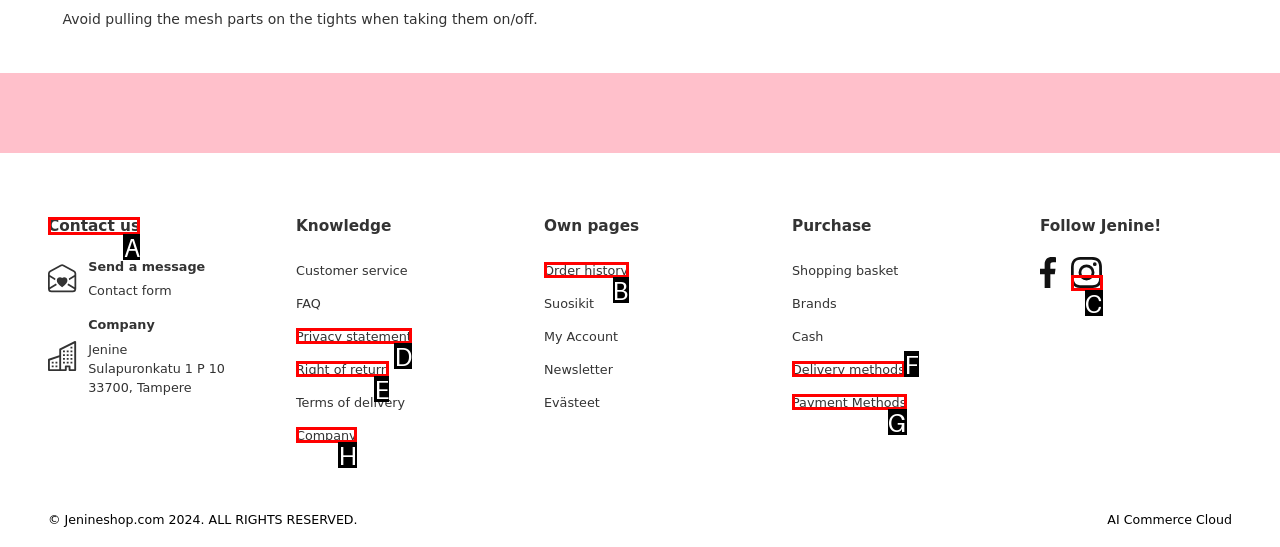Identify the correct UI element to click to follow this instruction: Contact us
Respond with the letter of the appropriate choice from the displayed options.

A